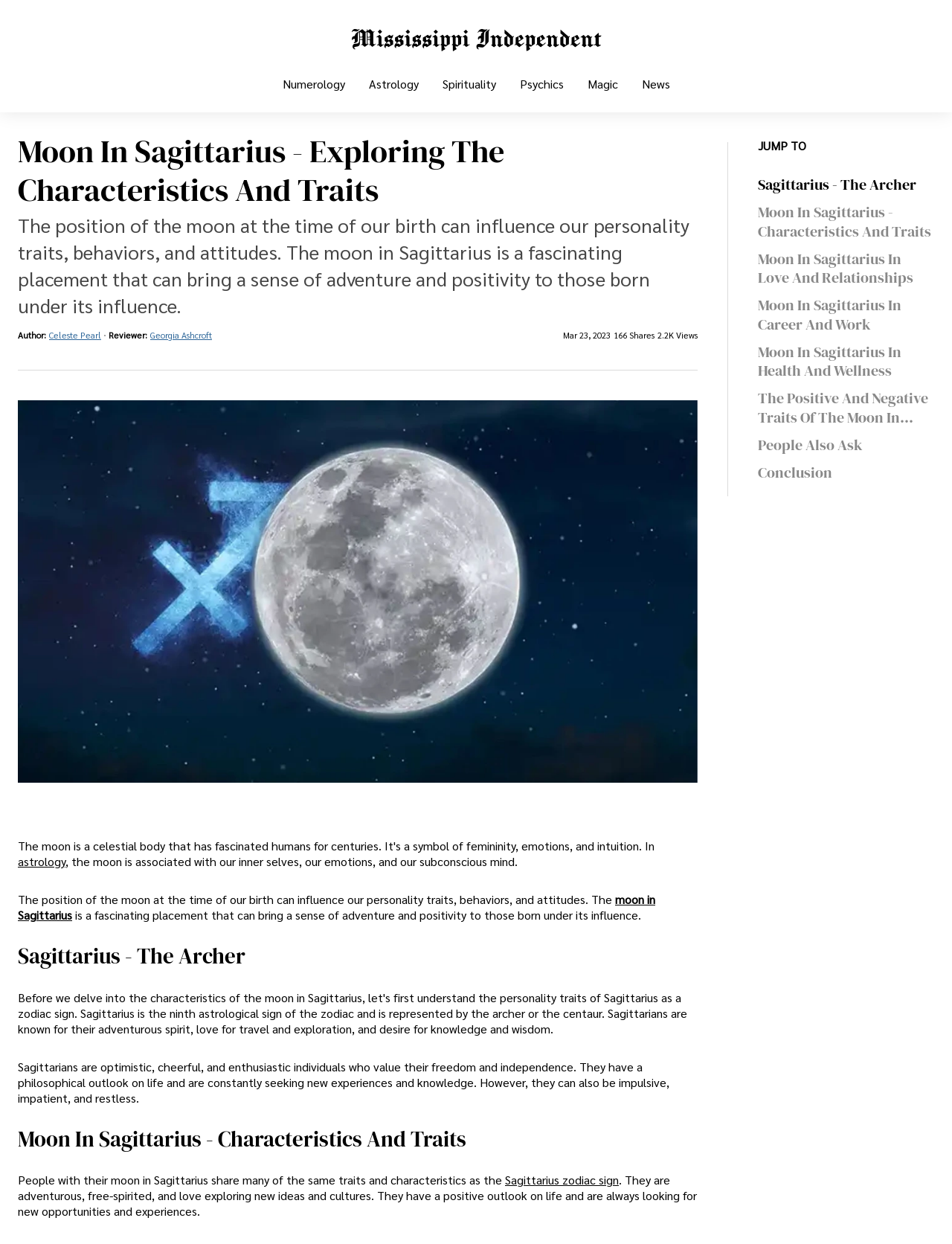Pinpoint the bounding box coordinates of the clickable element to carry out the following instruction: "Explore the 'Moon In Sagittarius - Characteristics And Traits' section."

[0.019, 0.904, 0.49, 0.928]